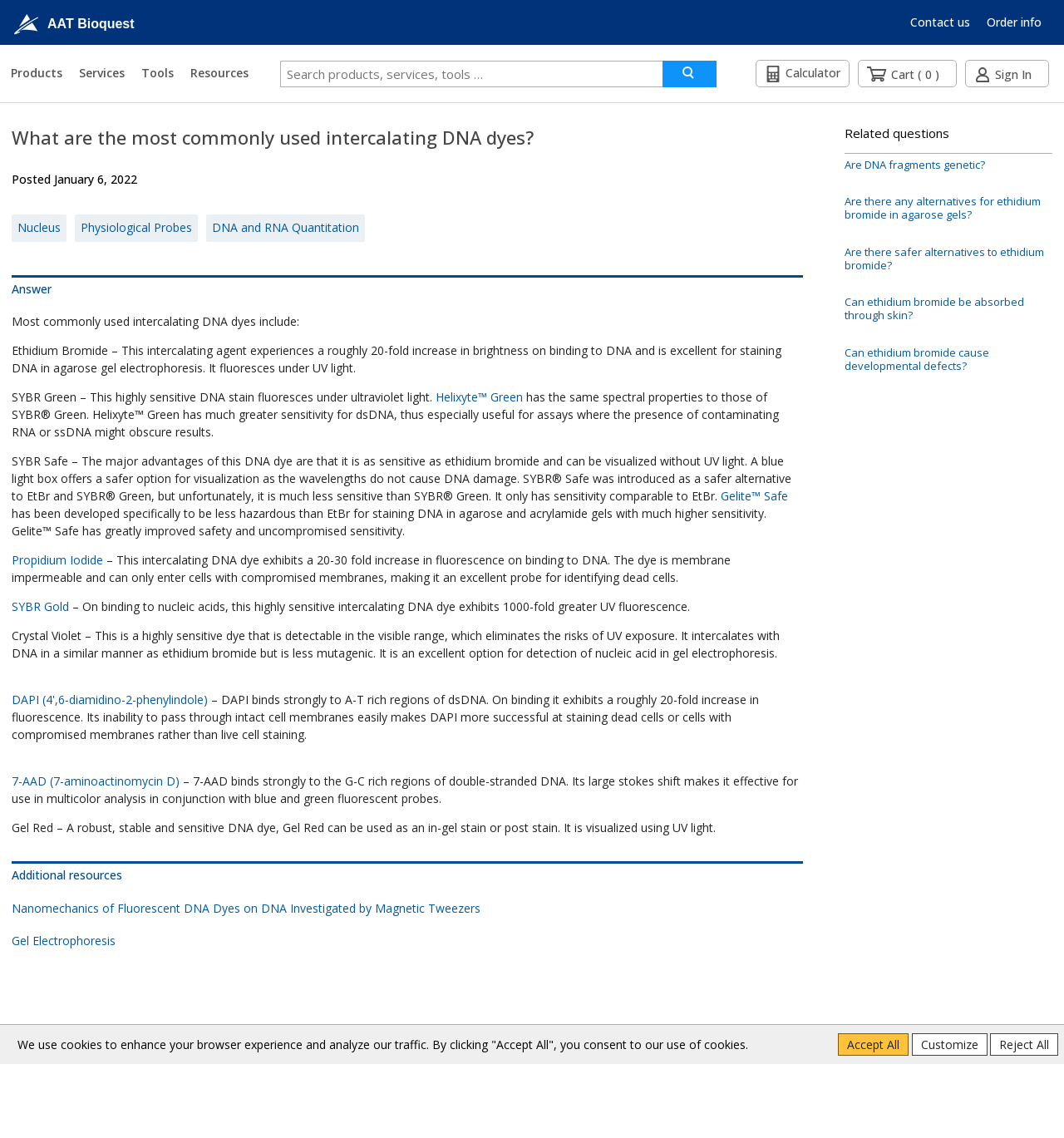Based on the description "Gel Electrophoresis", find the bounding box of the specified UI element.

[0.011, 0.819, 0.109, 0.833]